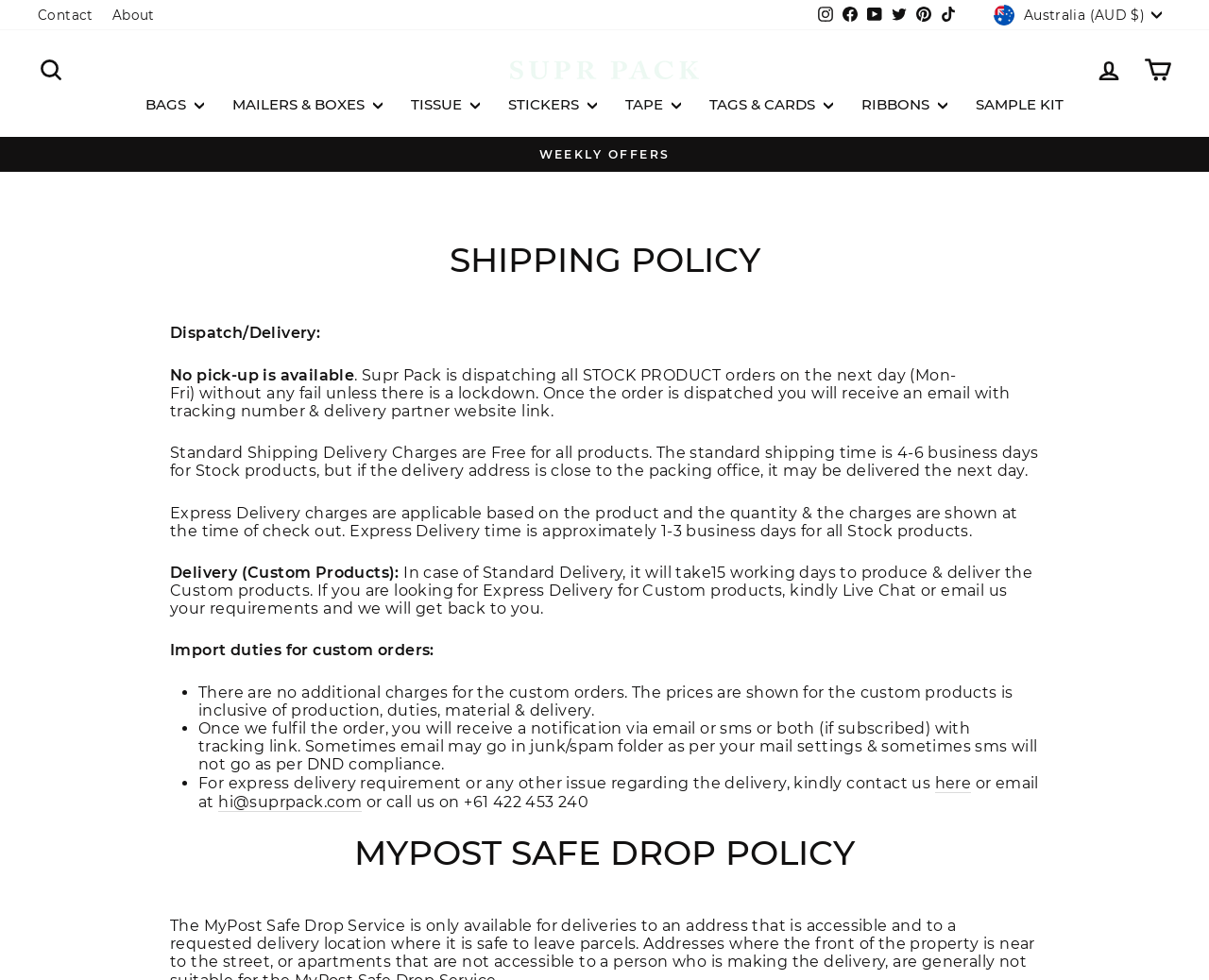What is the shipping policy of Supr Pack?
Please respond to the question with a detailed and well-explained answer.

According to the webpage, the shipping policy of Supr Pack is that no pick-up is available, and they dispatch all stock product orders on the next day (Mon-Fri) without any fail unless there is a lockdown.